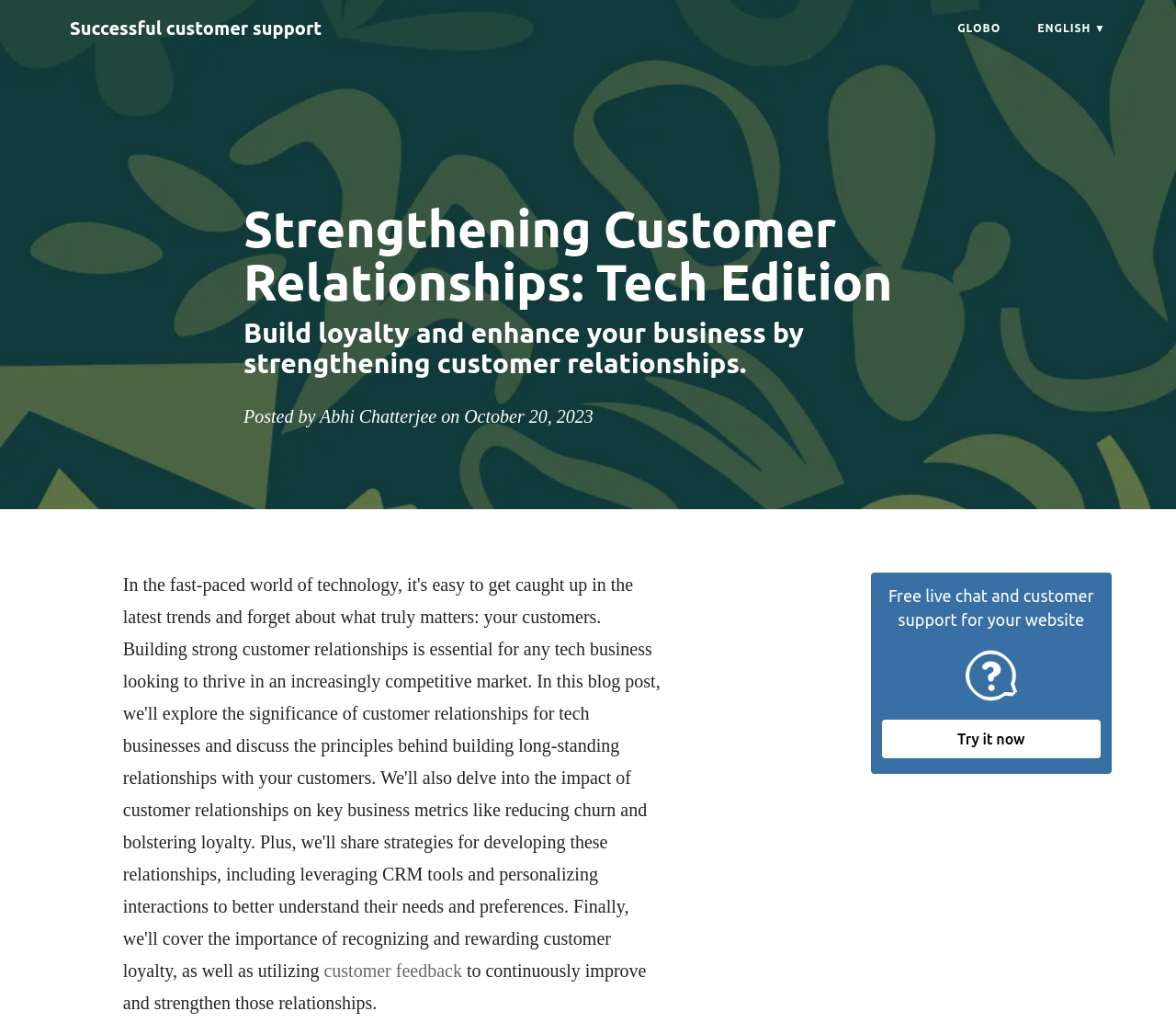What is the logo image on the webpage?
Based on the screenshot, answer the question with a single word or phrase.

GLOBO